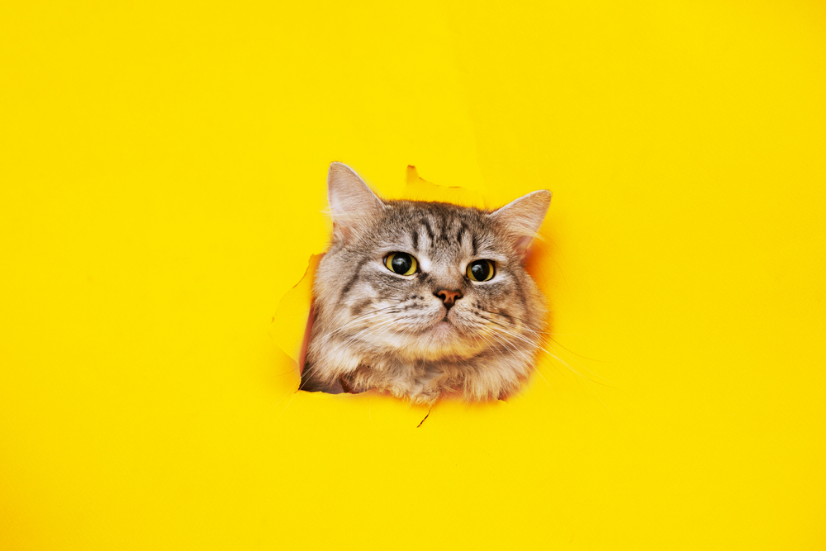What is the cat's expression?
Using the information presented in the image, please offer a detailed response to the question.

The cat has a fluffy coat with distinctive gray and black stripes, highlighting its curious expression, which suggests that the cat is curious and playful.